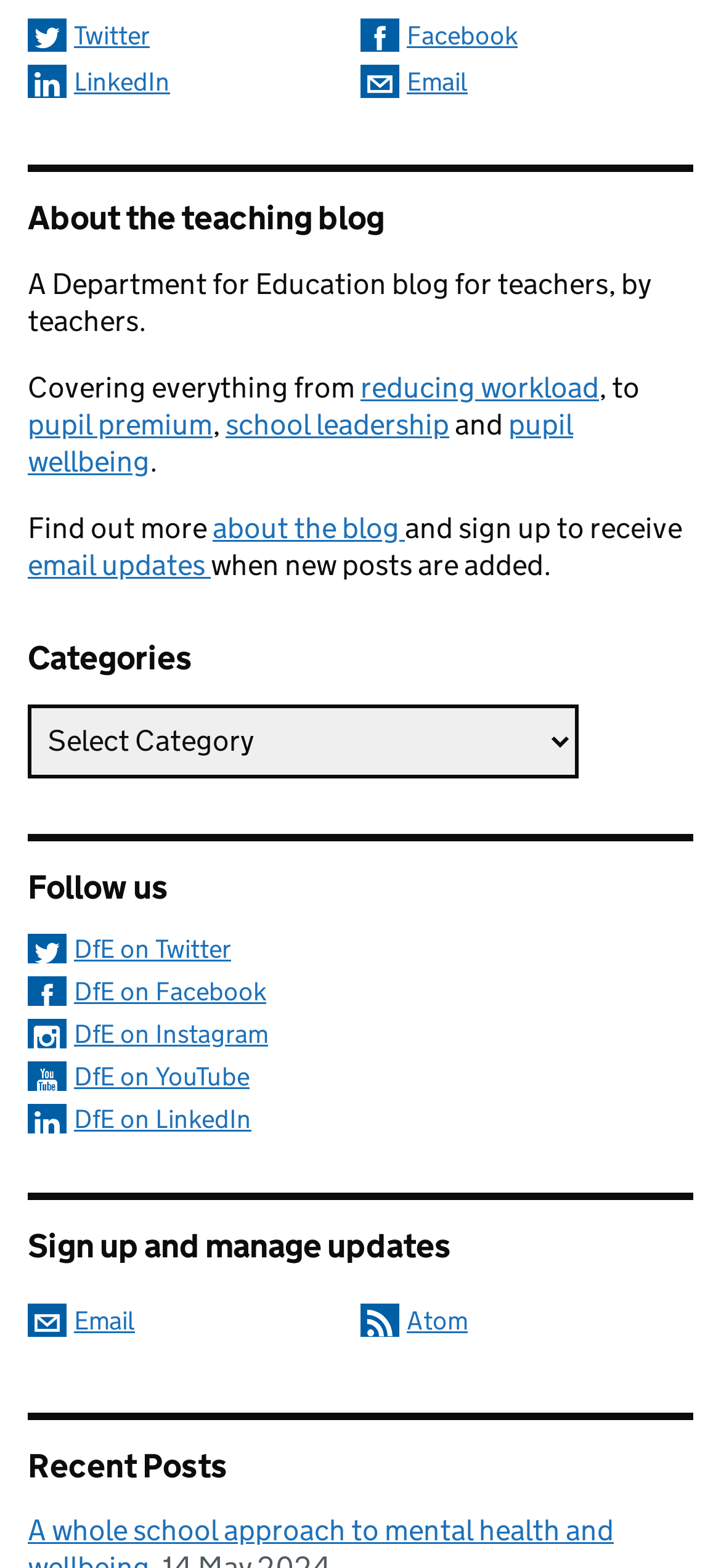Please answer the following question using a single word or phrase: 
What is the section below 'Categories'?

Follow us